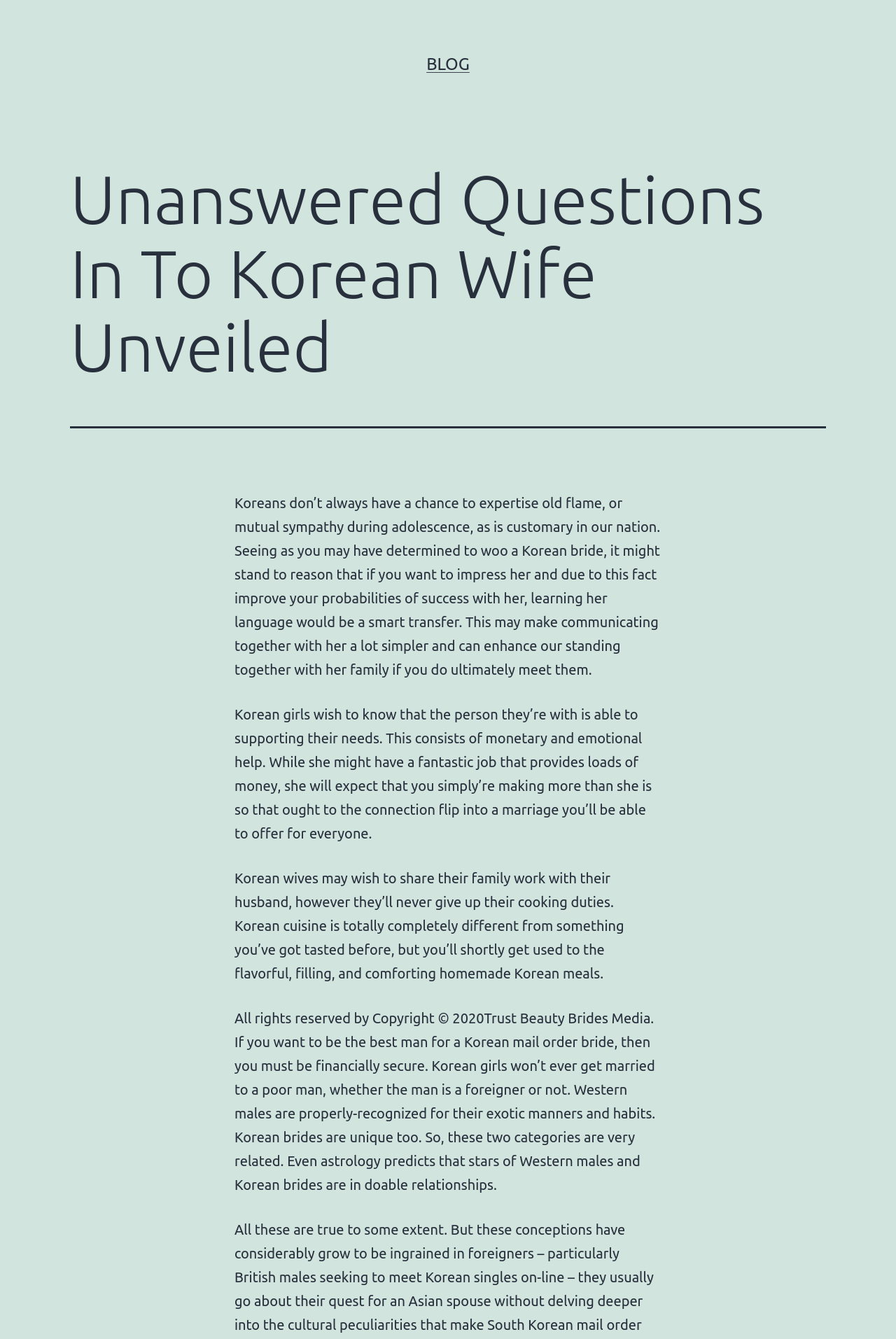What is a requirement for a man to marry a Korean mail order bride?
Please provide a comprehensive and detailed answer to the question.

The webpage states that Korean girls won't marry a poor man, whether the man is a foreigner or not. This implies that financial security is a requirement for a man to be considered a suitable partner for a Korean mail order bride.